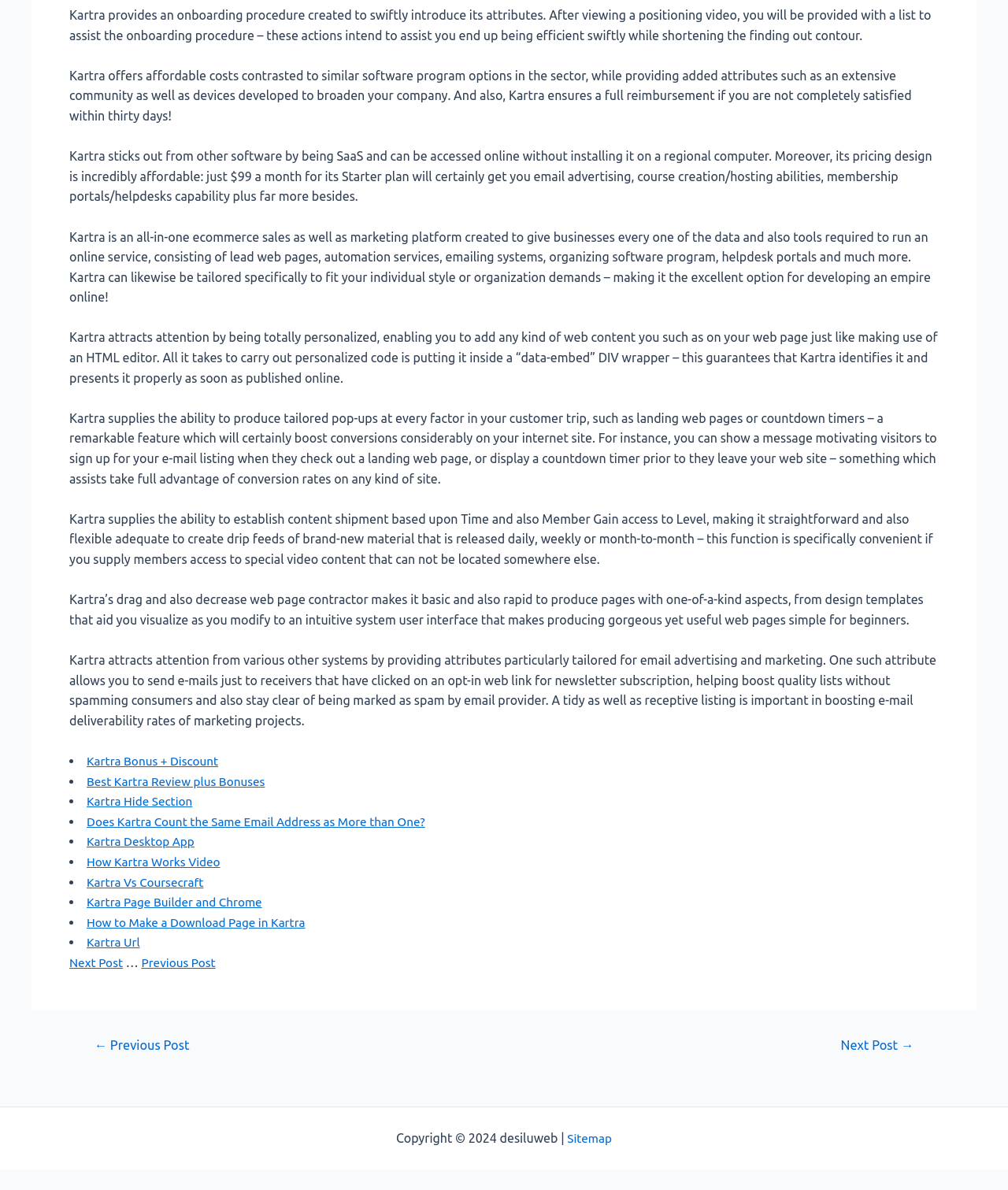Can you find the bounding box coordinates for the element to click on to achieve the instruction: "Click on 'Kartra Bonus + Discount'"?

[0.086, 0.633, 0.223, 0.645]